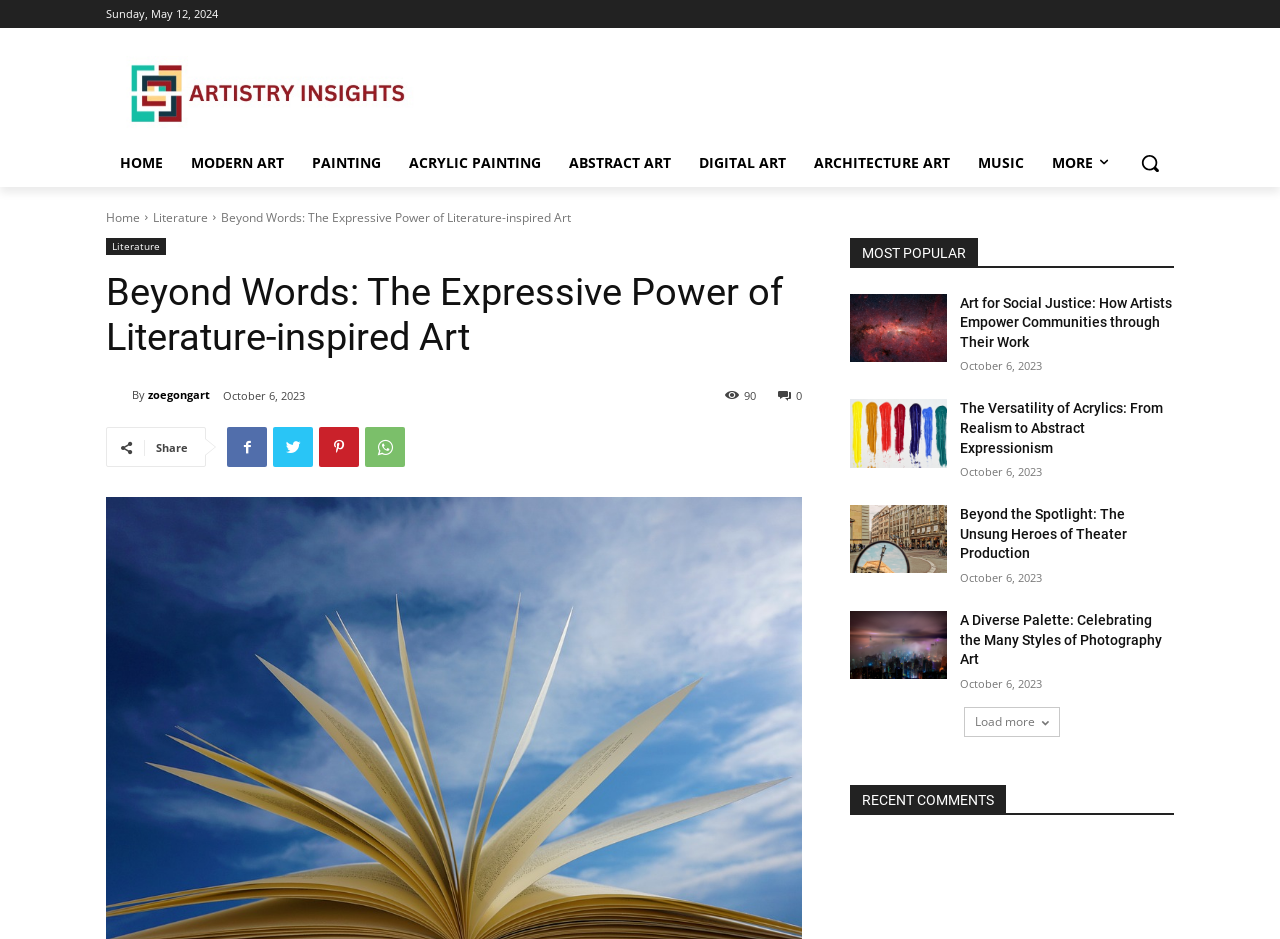What is the purpose of the button with a magnifying glass icon?
Using the information from the image, give a concise answer in one word or a short phrase.

Search